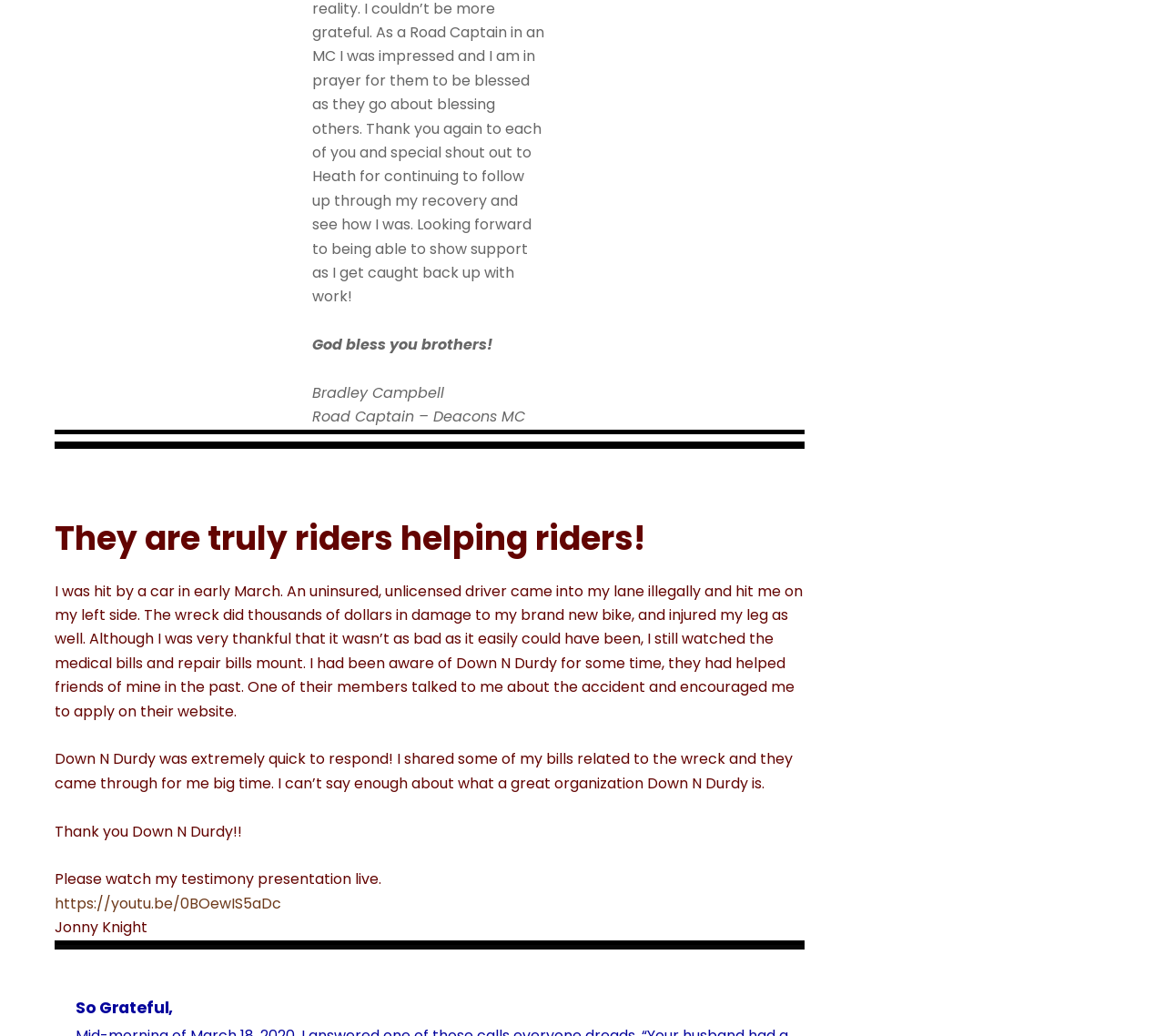Refer to the image and provide a thorough answer to this question:
What happened to the author in early March?

The answer can be found in the StaticText element with the text 'I was hit by a car in early March. An uninsured, unlicensed driver came into my lane illegally and hit me on my left side.' This text describes an accident that the author was involved in, where they were hit by a car.